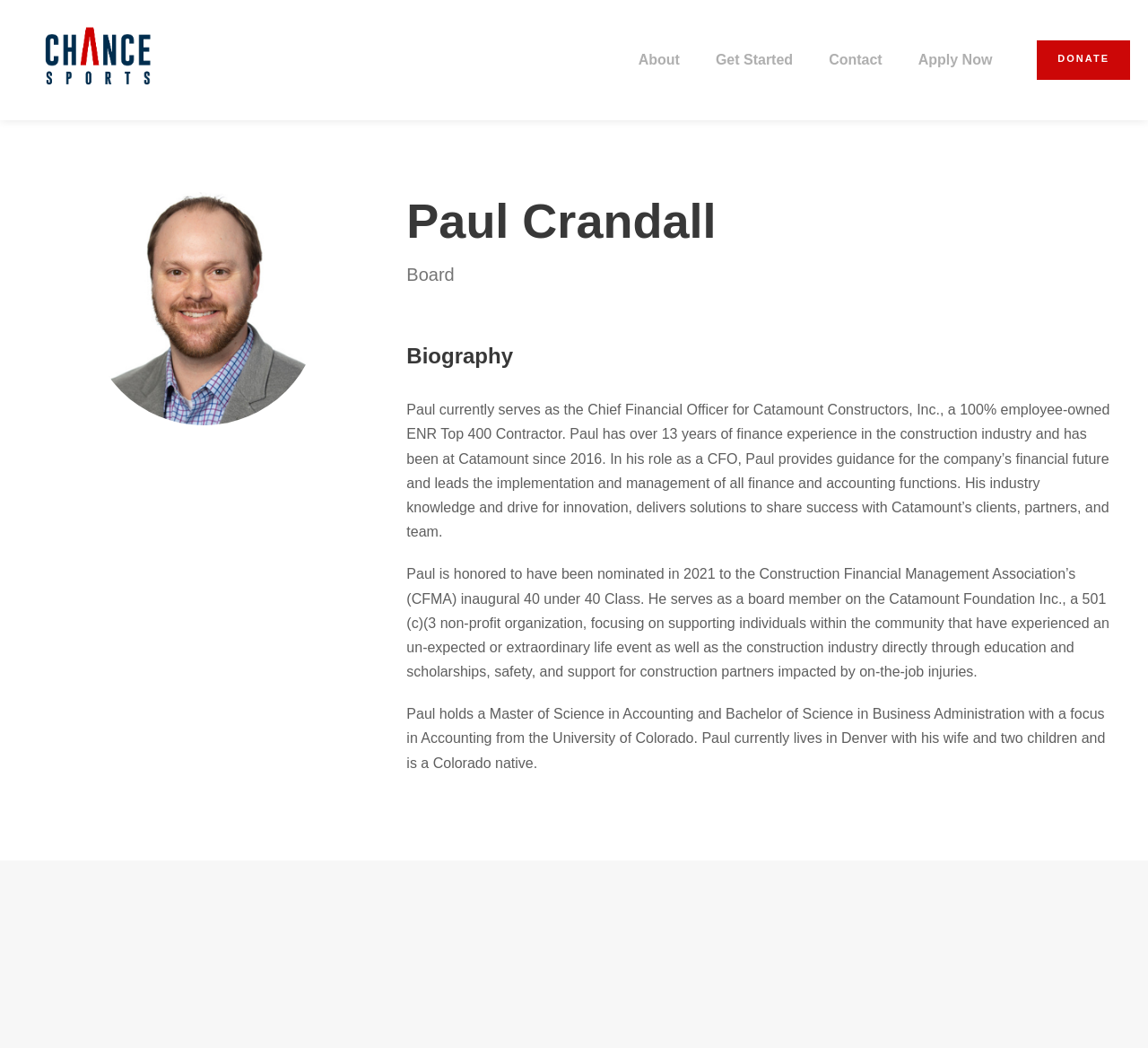Identify the bounding box coordinates for the UI element described by the following text: "Donate". Provide the coordinates as four float numbers between 0 and 1, in the format [left, top, right, bottom].

[0.903, 0.039, 0.984, 0.076]